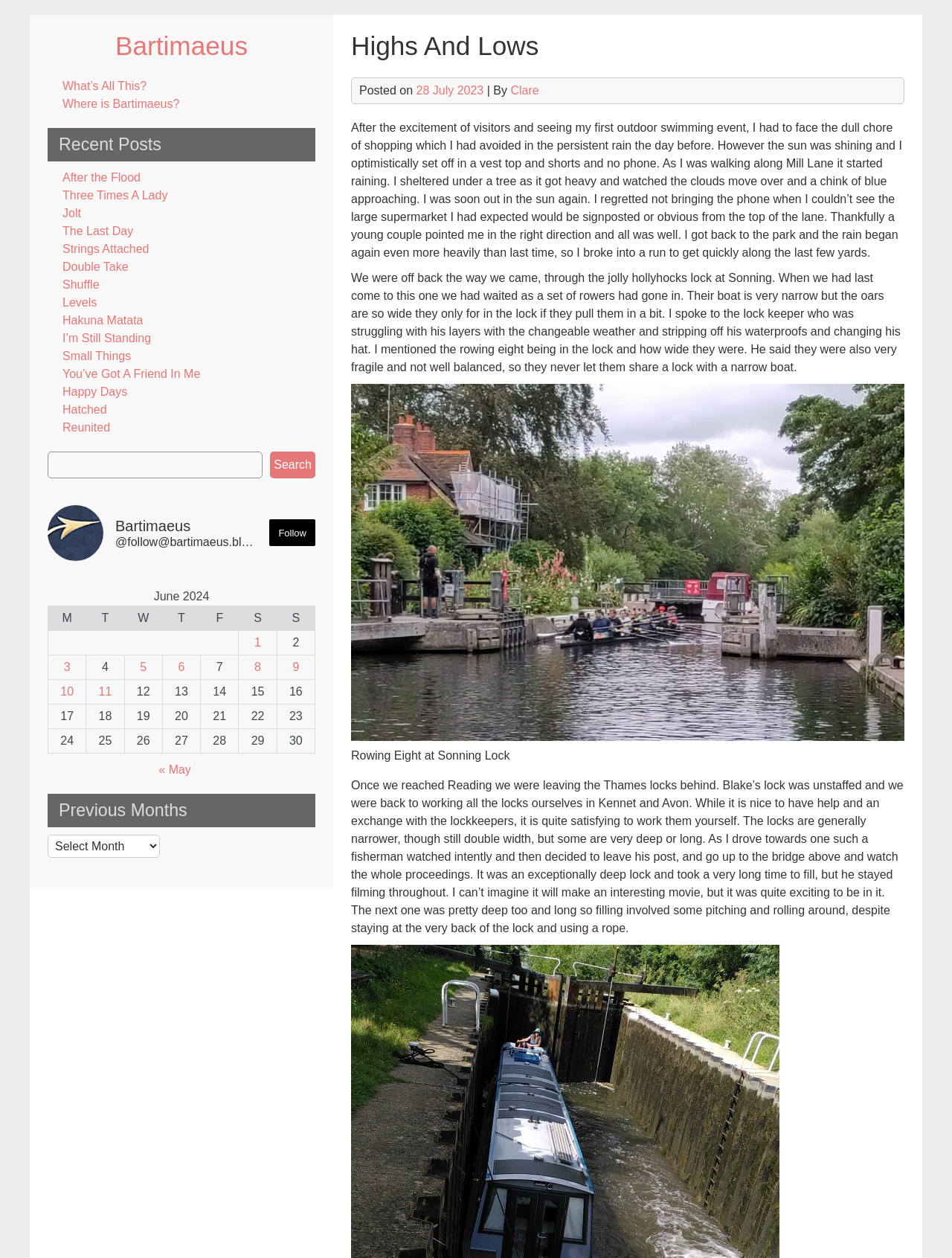Locate the bounding box coordinates of the area to click to fulfill this instruction: "Read the post 'After the Flood'". The bounding box should be presented as four float numbers between 0 and 1, in the order [left, top, right, bottom].

[0.066, 0.136, 0.148, 0.146]